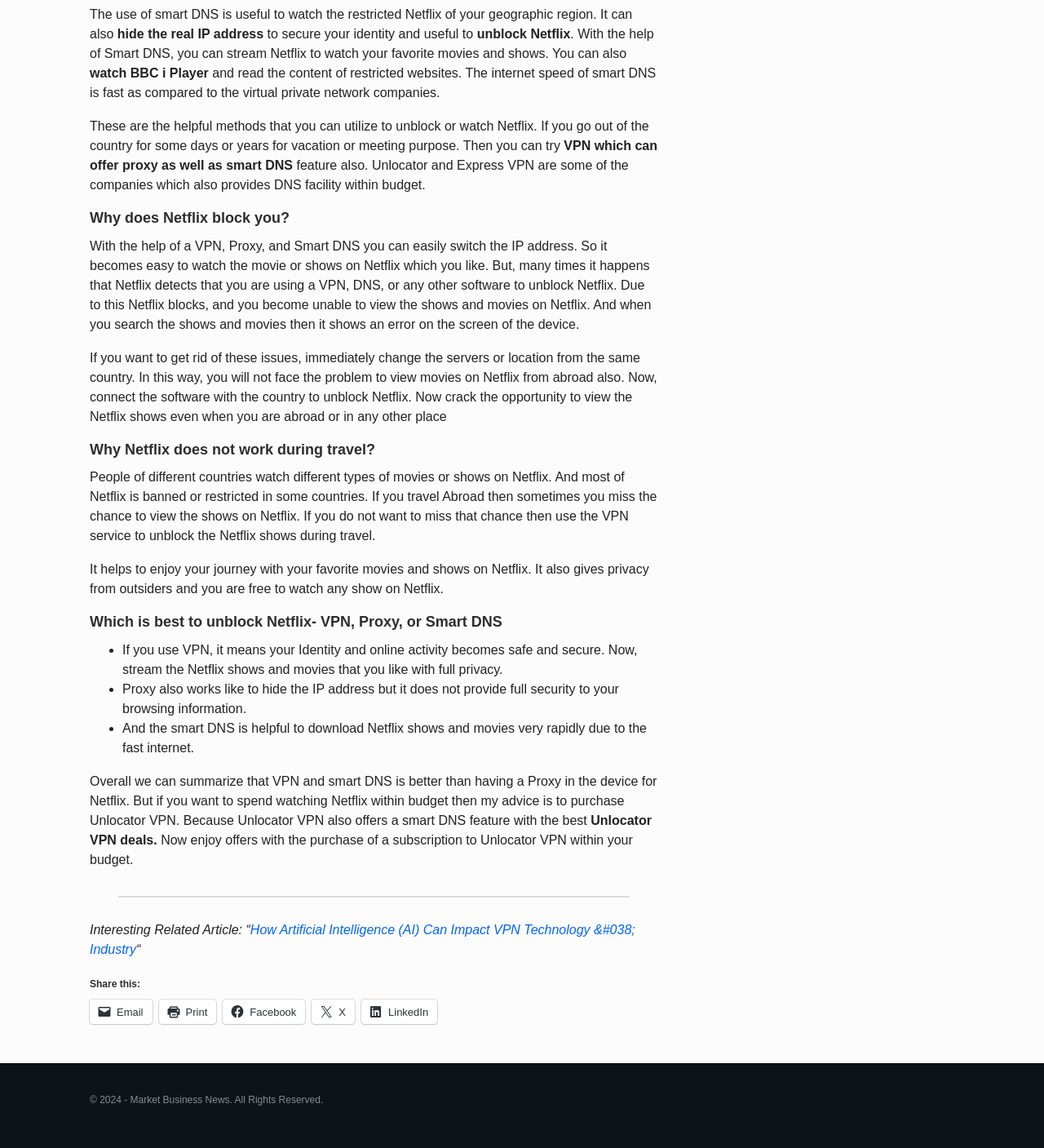Bounding box coordinates are given in the format (top-left x, top-left y, bottom-right x, bottom-right y). All values should be floating point numbers between 0 and 1. Provide the bounding box coordinate for the UI element described as: Email

[0.086, 0.871, 0.146, 0.892]